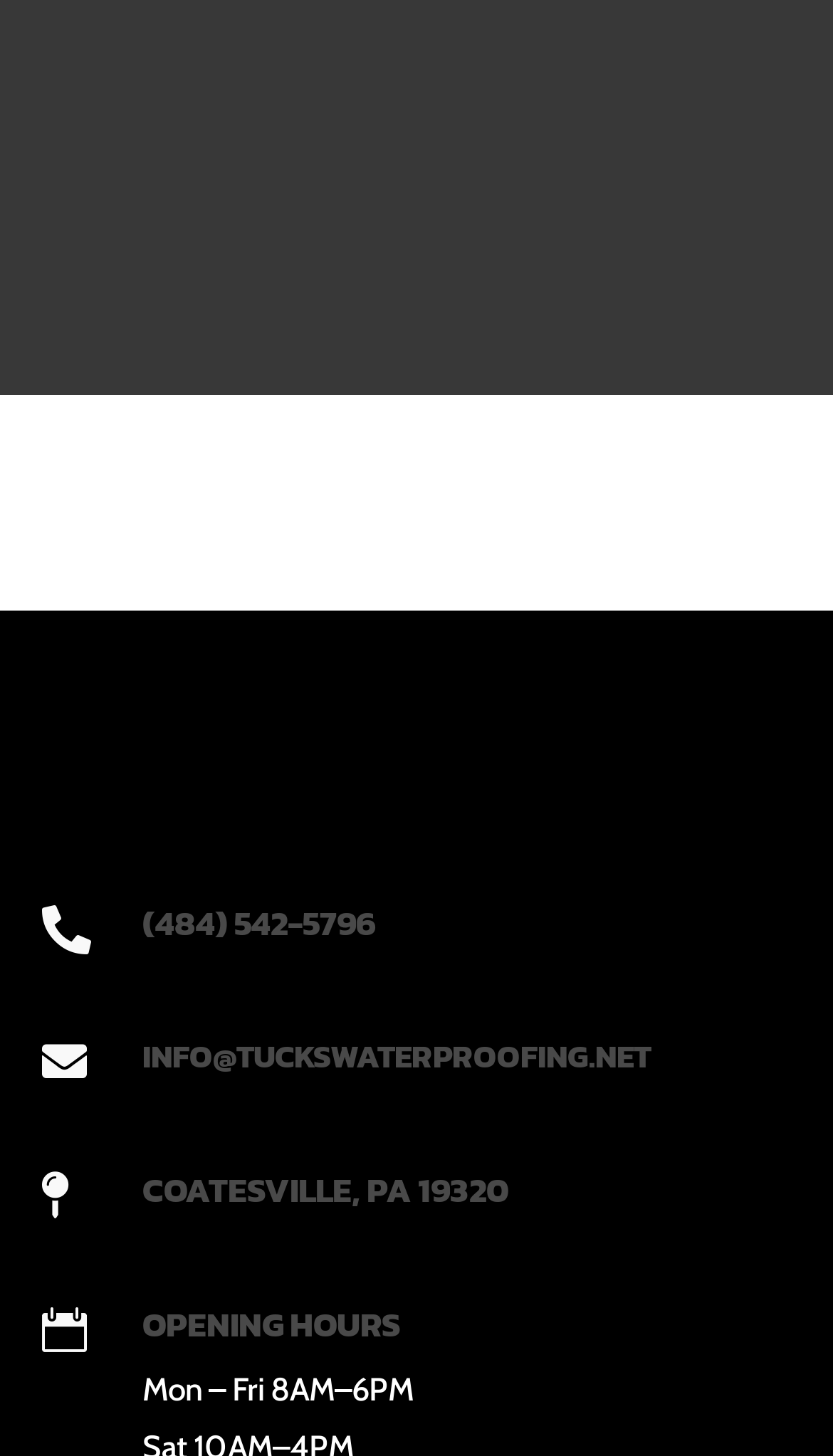Identify the bounding box coordinates of the specific part of the webpage to click to complete this instruction: "Read about garage bands".

None